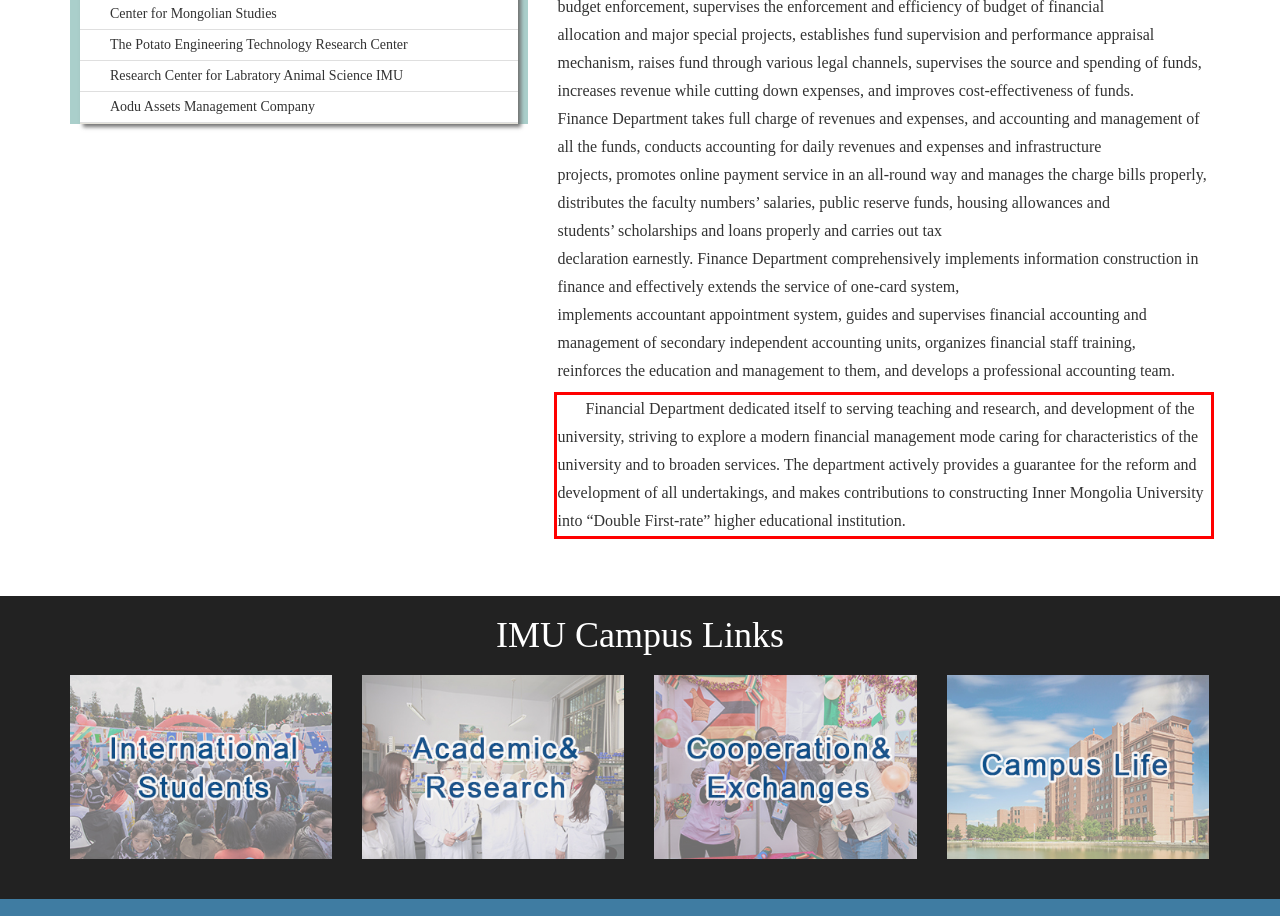Please examine the screenshot of the webpage and read the text present within the red rectangle bounding box.

Financial Department dedicated itself to serving teaching and research, and development of the university, striving to explore a modern financial management mode caring for characteristics of the university and to broaden services. The department actively provides a guarantee for the reform and development of all undertakings, and makes contributions to constructing Inner Mongolia University into “Double First-rate” higher educational institution.